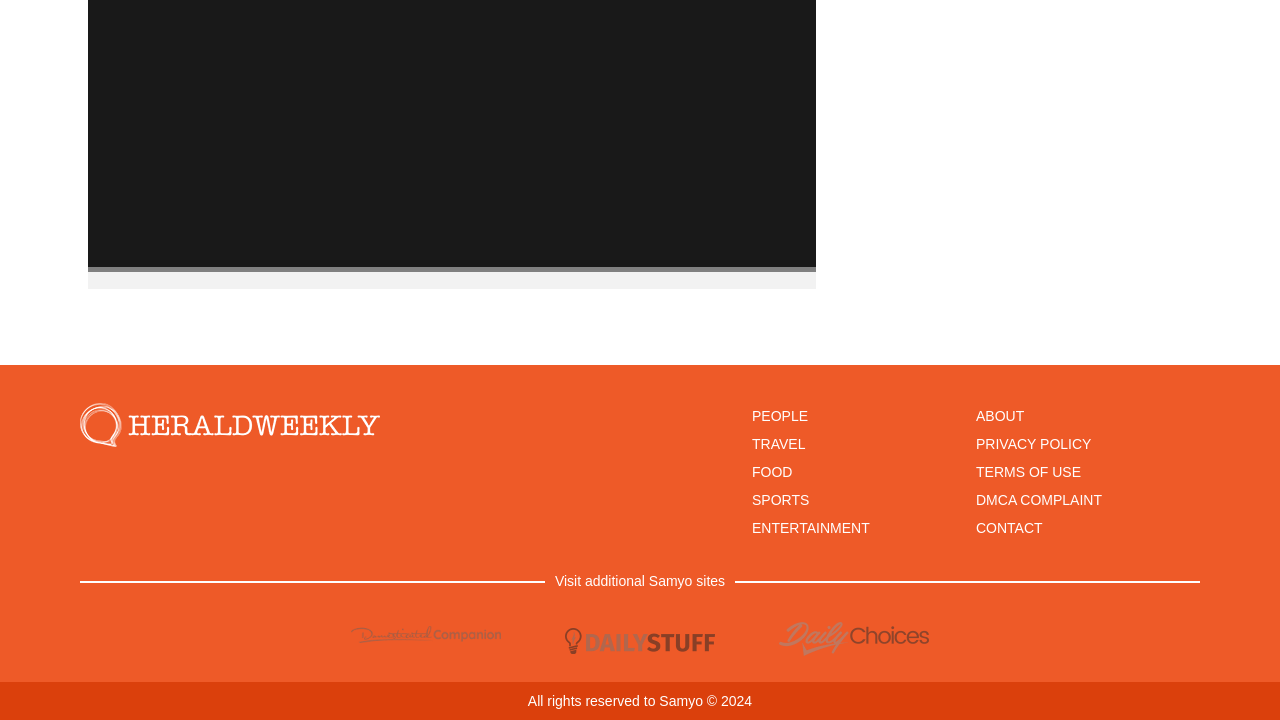Please find the bounding box coordinates of the element that needs to be clicked to perform the following instruction: "Check the PRIVACY POLICY". The bounding box coordinates should be four float numbers between 0 and 1, represented as [left, top, right, bottom].

[0.762, 0.605, 0.853, 0.628]